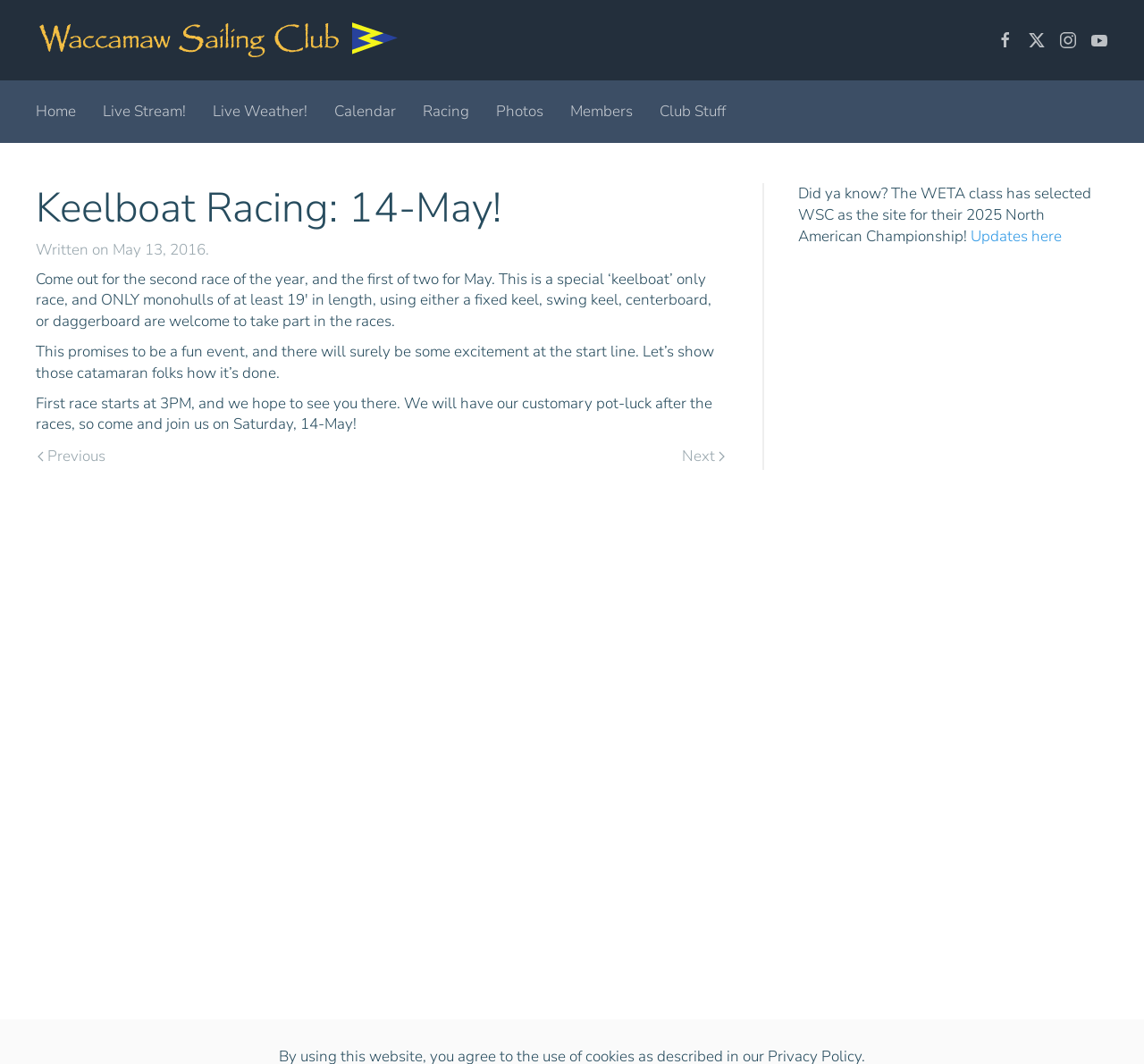What type of race is being held on May 14?
Look at the image and respond to the question as thoroughly as possible.

Based on the webpage content, it is mentioned that 'This is a special ‘keelboat’ only race, and ONLY monohulls of at least 19′ in length, using either a fixed keel, swing keel, centerboard, or daggerboard are welcome to take part in the races.' This indicates that the race being held on May 14 is a keelboat race.